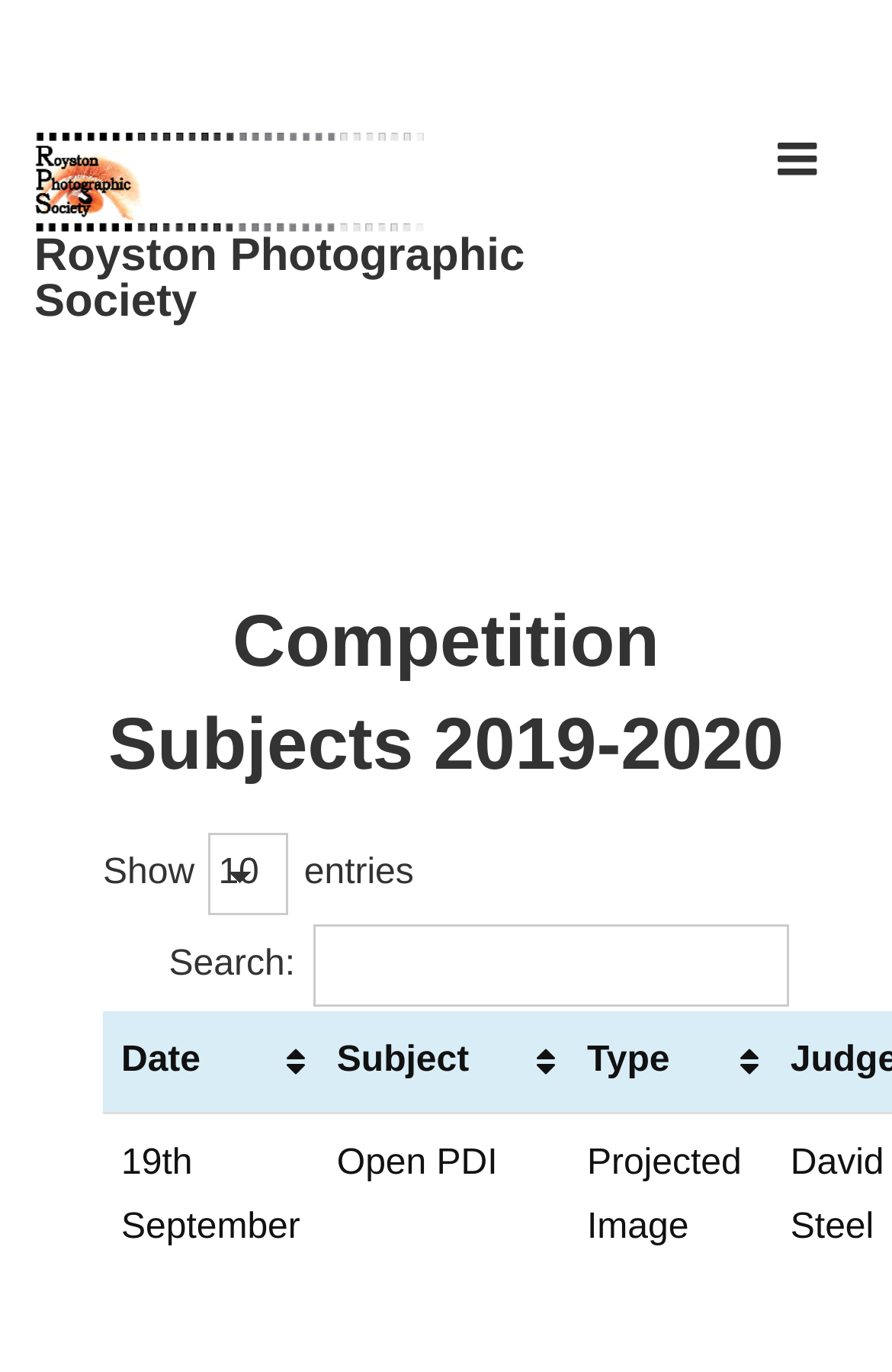Determine the bounding box coordinates for the element that should be clicked to follow this instruction: "Click the MENU button". The coordinates should be given as four float numbers between 0 and 1, in the format [left, top, right, bottom].

[0.833, 0.073, 0.956, 0.155]